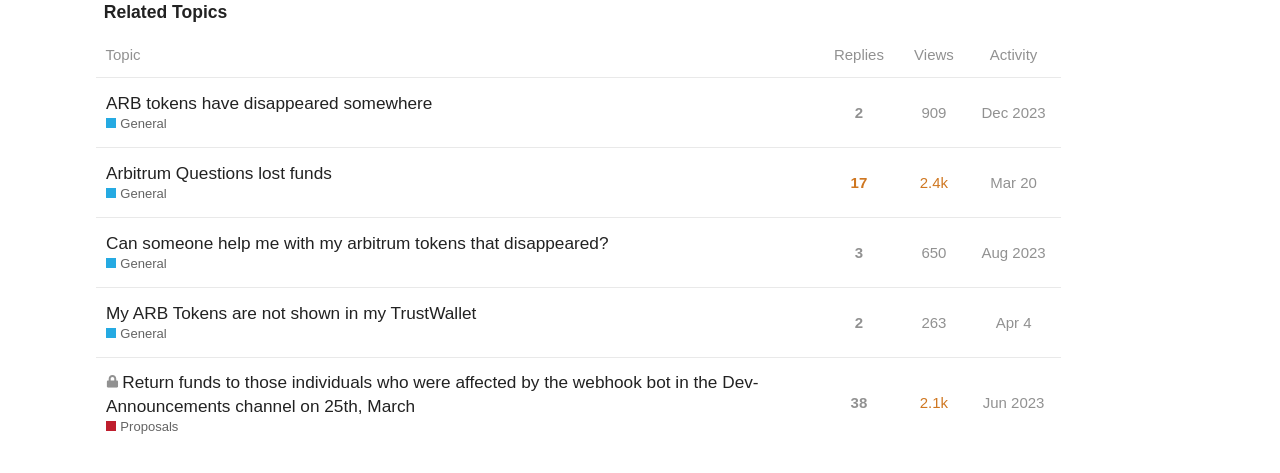Respond to the question below with a concise word or phrase:
How many views does the last topic have?

2098